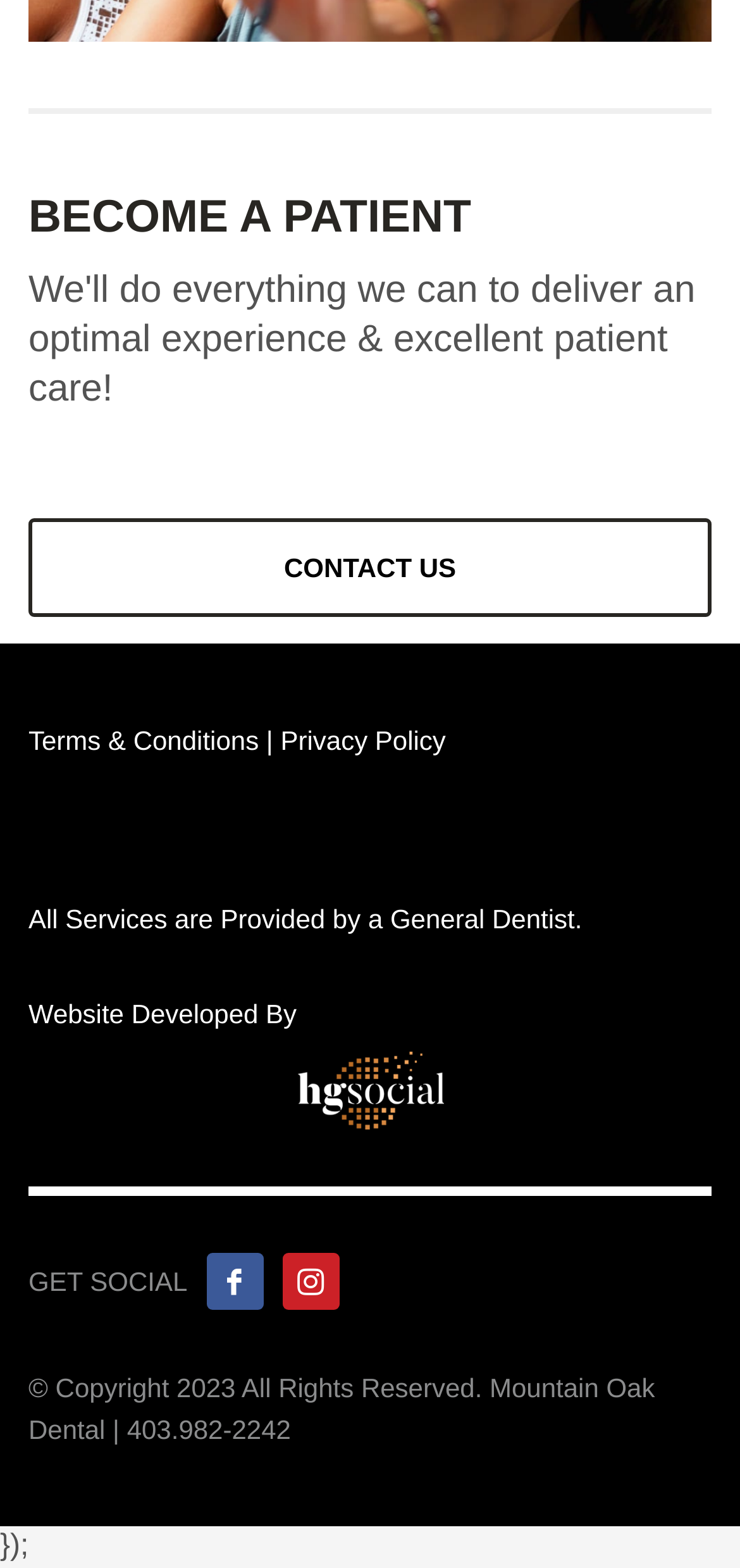How many social media links are there?
Please answer the question with as much detail and depth as you can.

There are two social media links, represented by icons, under the 'GET SOCIAL' heading.